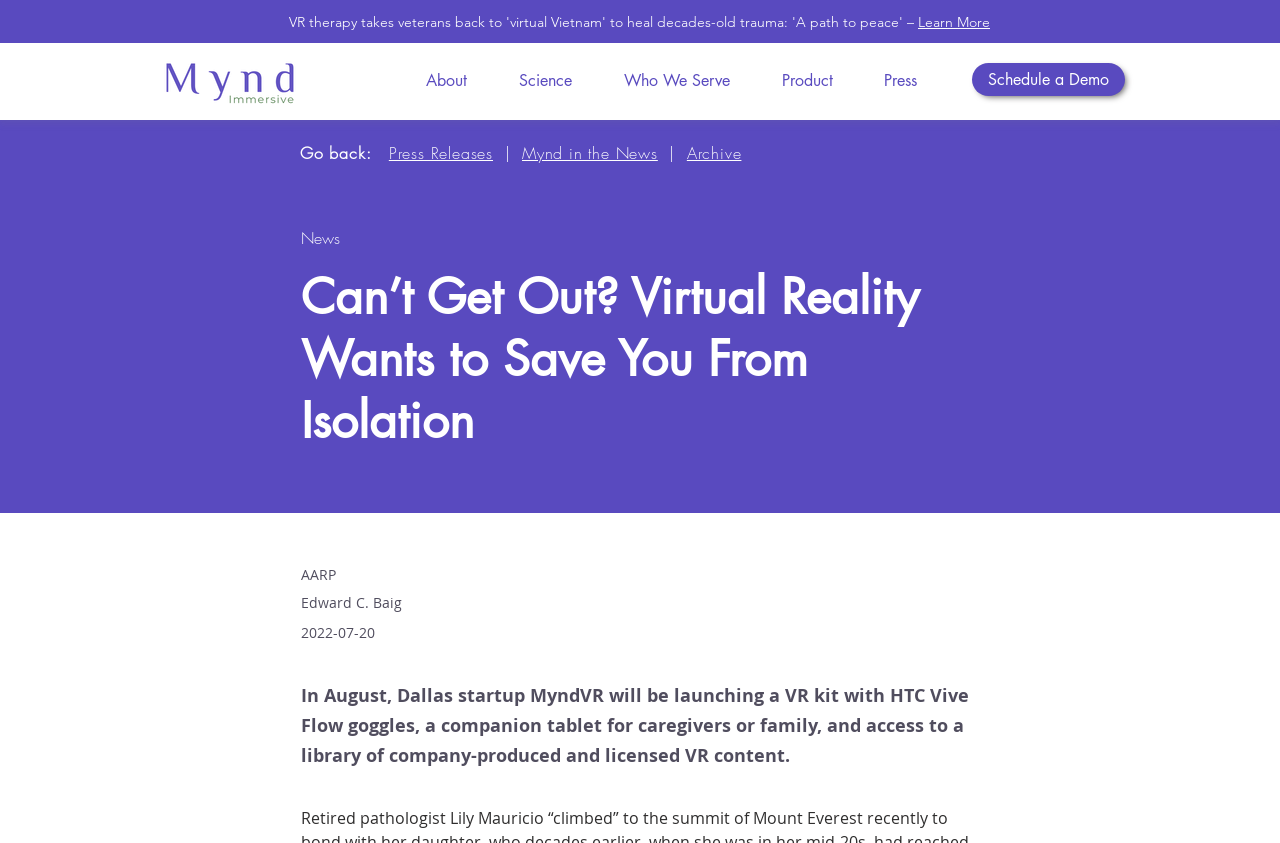What is the logo of the website?
Kindly give a detailed and elaborate answer to the question.

I found the logo by looking at the top-left corner of the webpage, where I saw an image with the text 'Mynd Immersive Logo-2.2.png'.